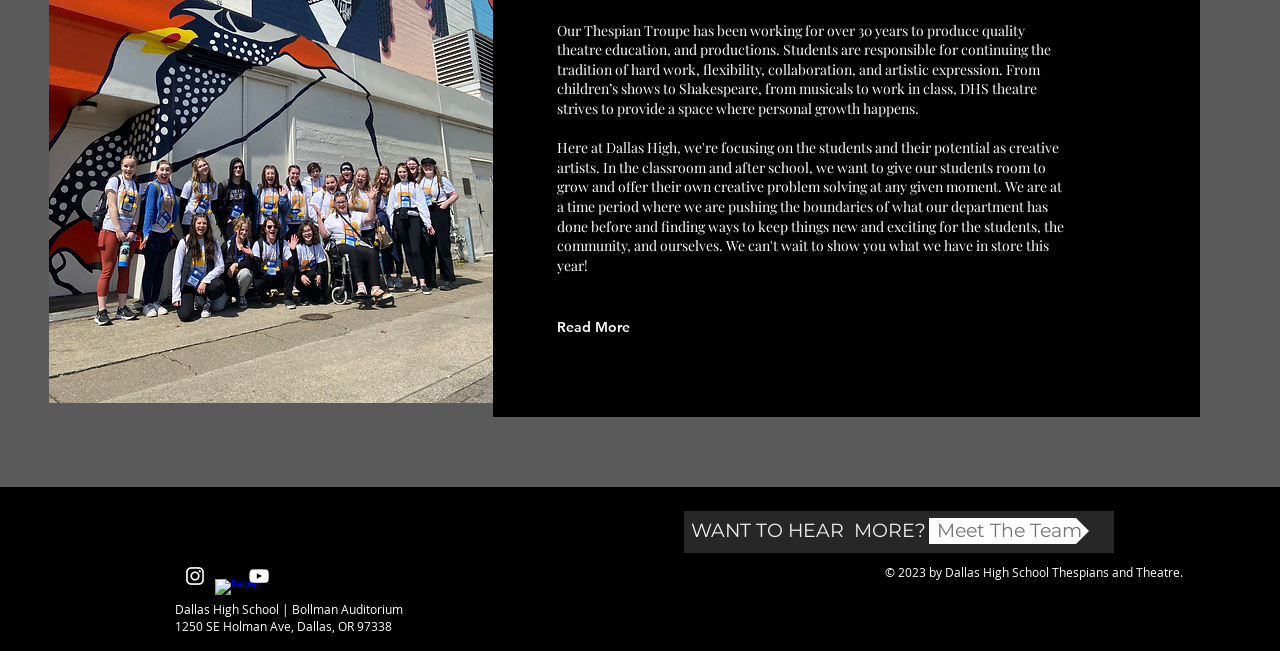Locate the UI element described by Meet The Team in the provided webpage screenshot. Return the bounding box coordinates in the format (top-left x, top-left y, bottom-right x, bottom-right y), ensuring all values are between 0 and 1.

[0.726, 0.796, 0.851, 0.836]